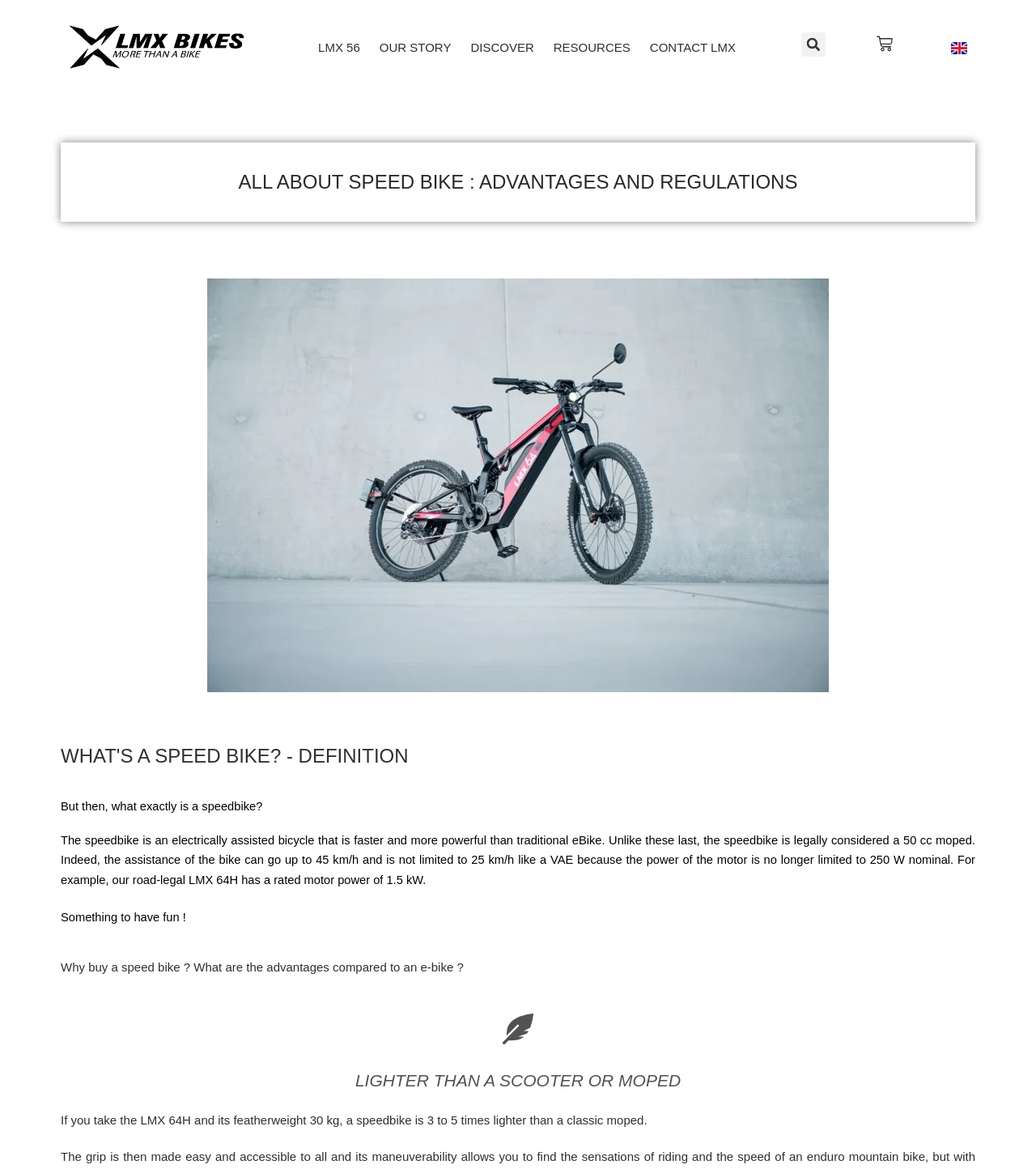Could you highlight the region that needs to be clicked to execute the instruction: "Read about what's a speed bike"?

[0.059, 0.634, 0.941, 0.66]